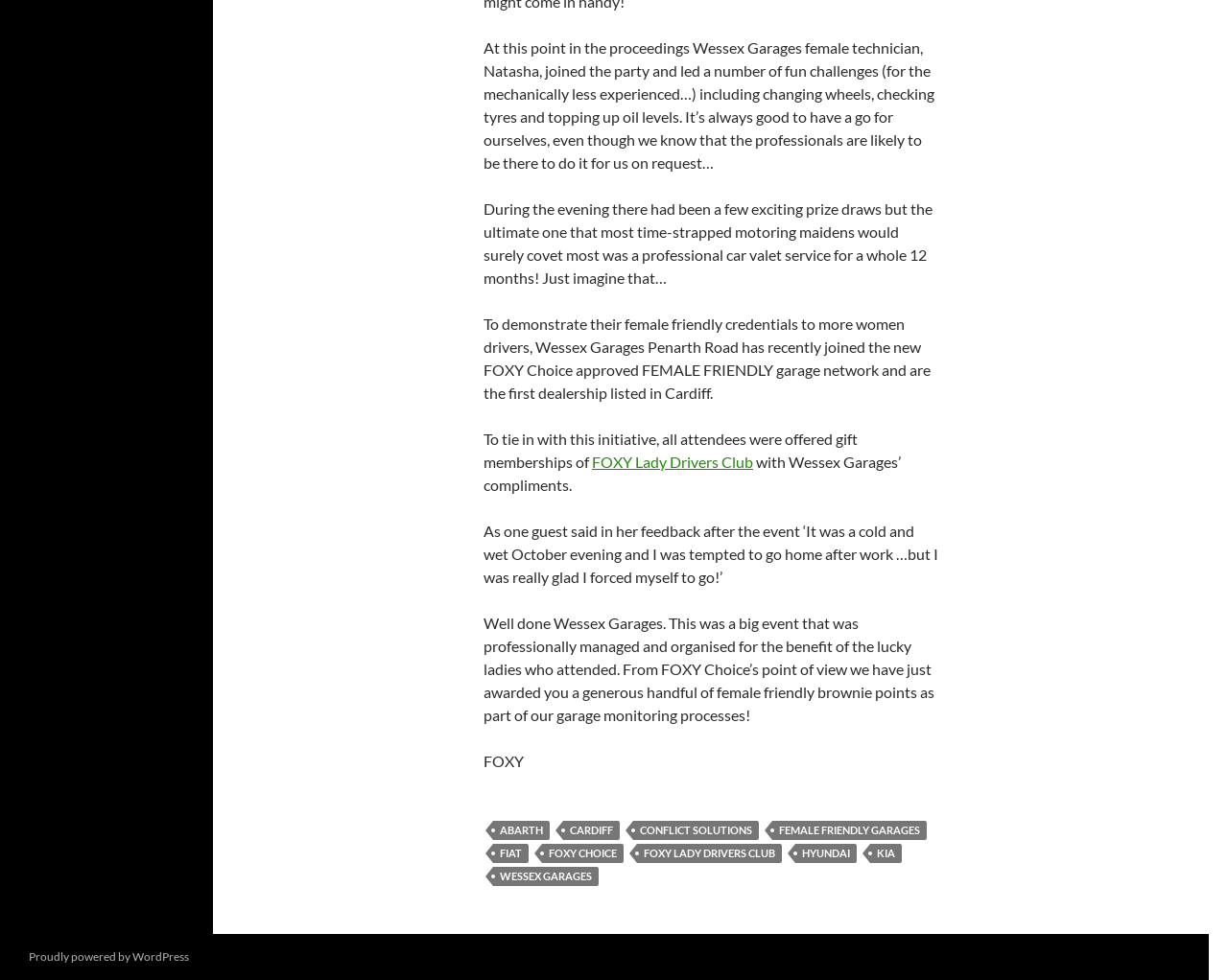How many links are present in the footer section?
Give a thorough and detailed response to the question.

The footer section contains links to 'ABARTH', 'CARDIFF', 'CONFLICT SOLUTIONS', 'FEMALE FRIENDLY GARAGES', 'FIAT', 'FOXY CHOICE', 'FOXY LADY DRIVERS CLUB', 'HYUNDAI', 'KIA', and 'WESSEX GARAGES'. There are 10 links in total, but 'FOXY LADY DRIVERS CLUB' is also present in the main content, so we count it only once. Therefore, there are 8 unique links in the footer section.